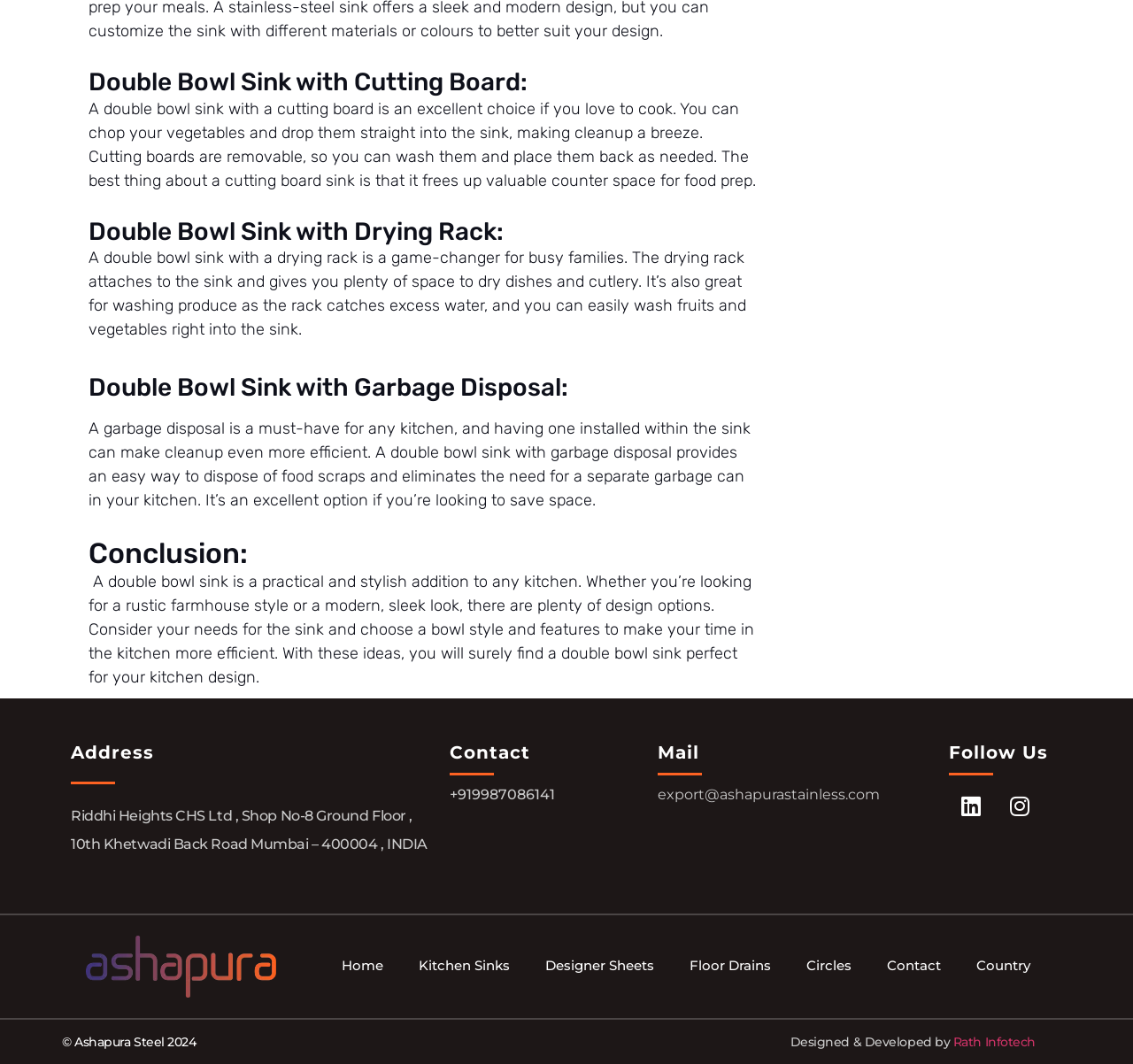Give a one-word or short-phrase answer to the following question: 
What is the purpose of a drying rack in a double bowl sink?

To dry dishes and cutlery